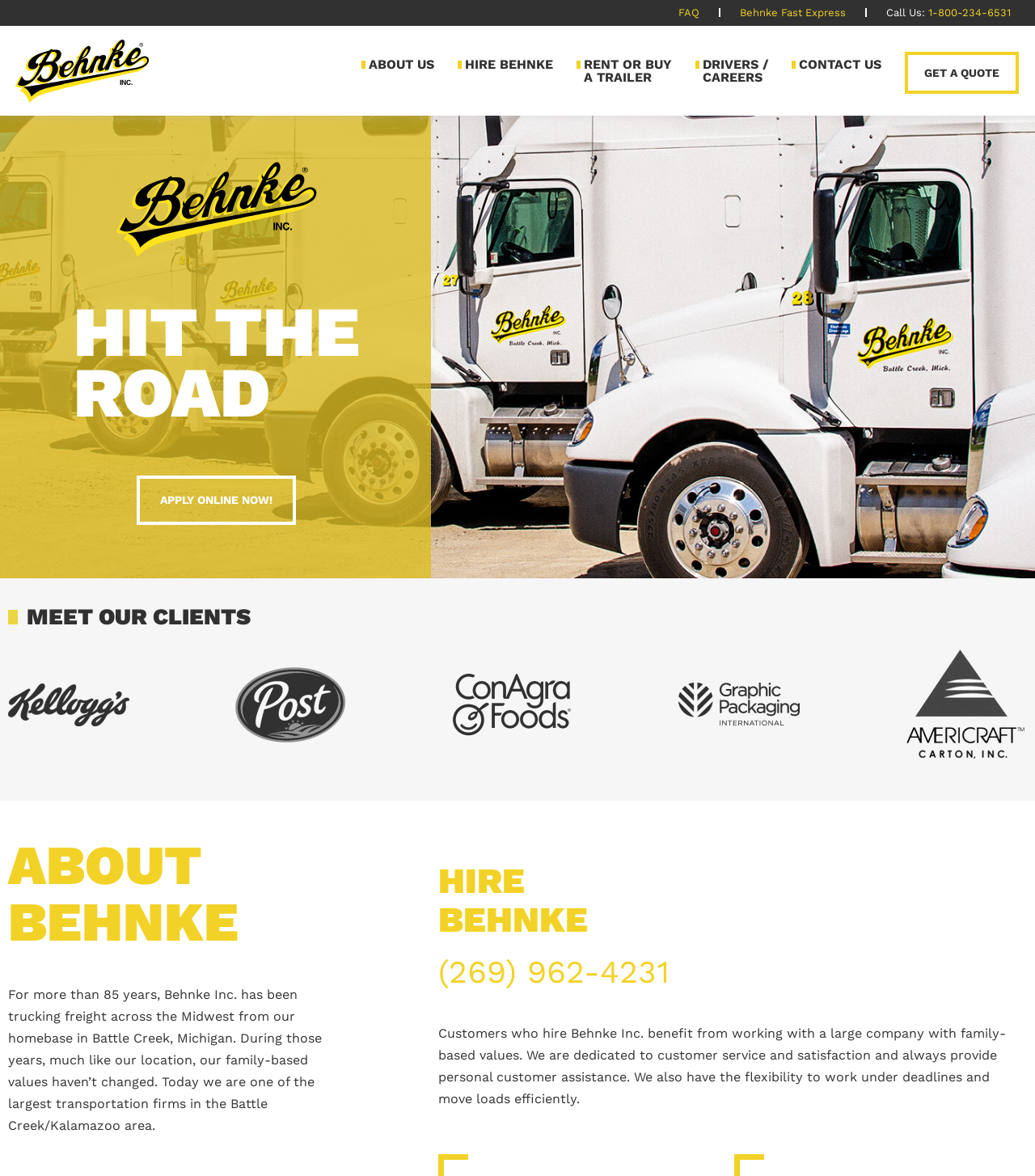Please identify the coordinates of the bounding box for the clickable region that will accomplish this instruction: "Get a quote".

[0.874, 0.044, 0.984, 0.08]